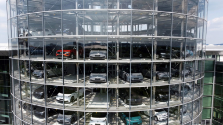Write a descriptive caption for the image, covering all notable aspects.

The image showcases a striking modern car depot that features a cylindrical structure made predominantly of glass. This innovative design allows for a panoramic view of the vehicles housed within, presenting a mix of various models parked across multiple levels. The structure emphasizes transparency and accessibility, highlighting the cars' aesthetic appeal. Among the visible vehicles, a vibrant red car stands out amidst the arranged assortment, drawing attention to the contemporary architecture that merges functionality with visual impact. This depot exemplifies the modern approach to automobile storage and display, making it not just a functional space, but a visual landmark as well.